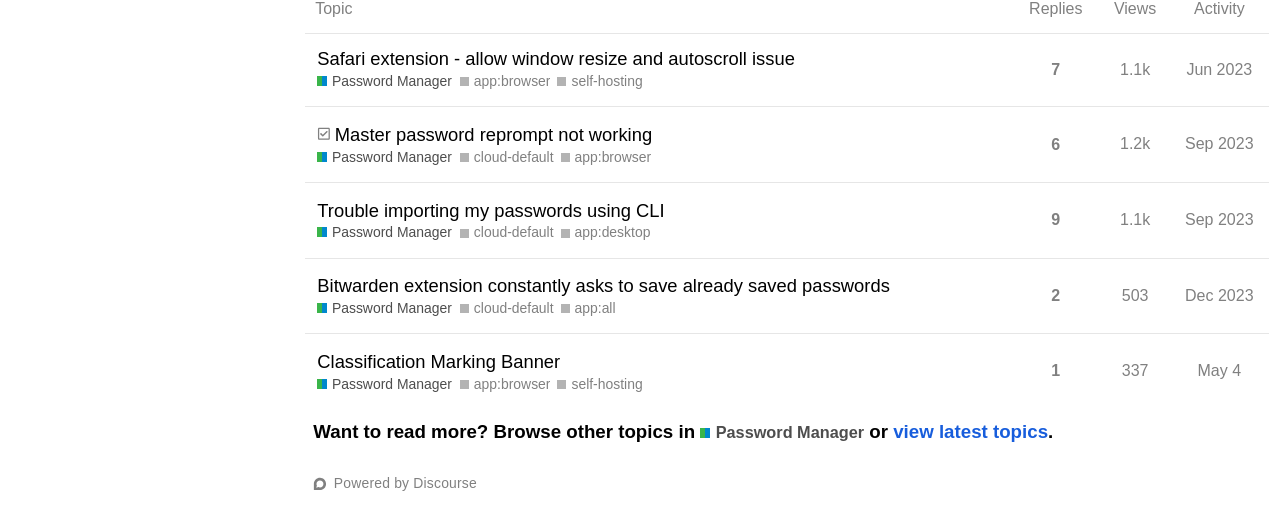How many replies does the topic 'Bitwarden extension constantly asks to save already saved passwords' have?
Use the information from the screenshot to give a comprehensive response to the question.

I found the topic 'Bitwarden extension constantly asks to save already saved passwords' and its corresponding gridcell element that contains the text 'This topic has 9 replies'. Therefore, the topic has 9 replies.